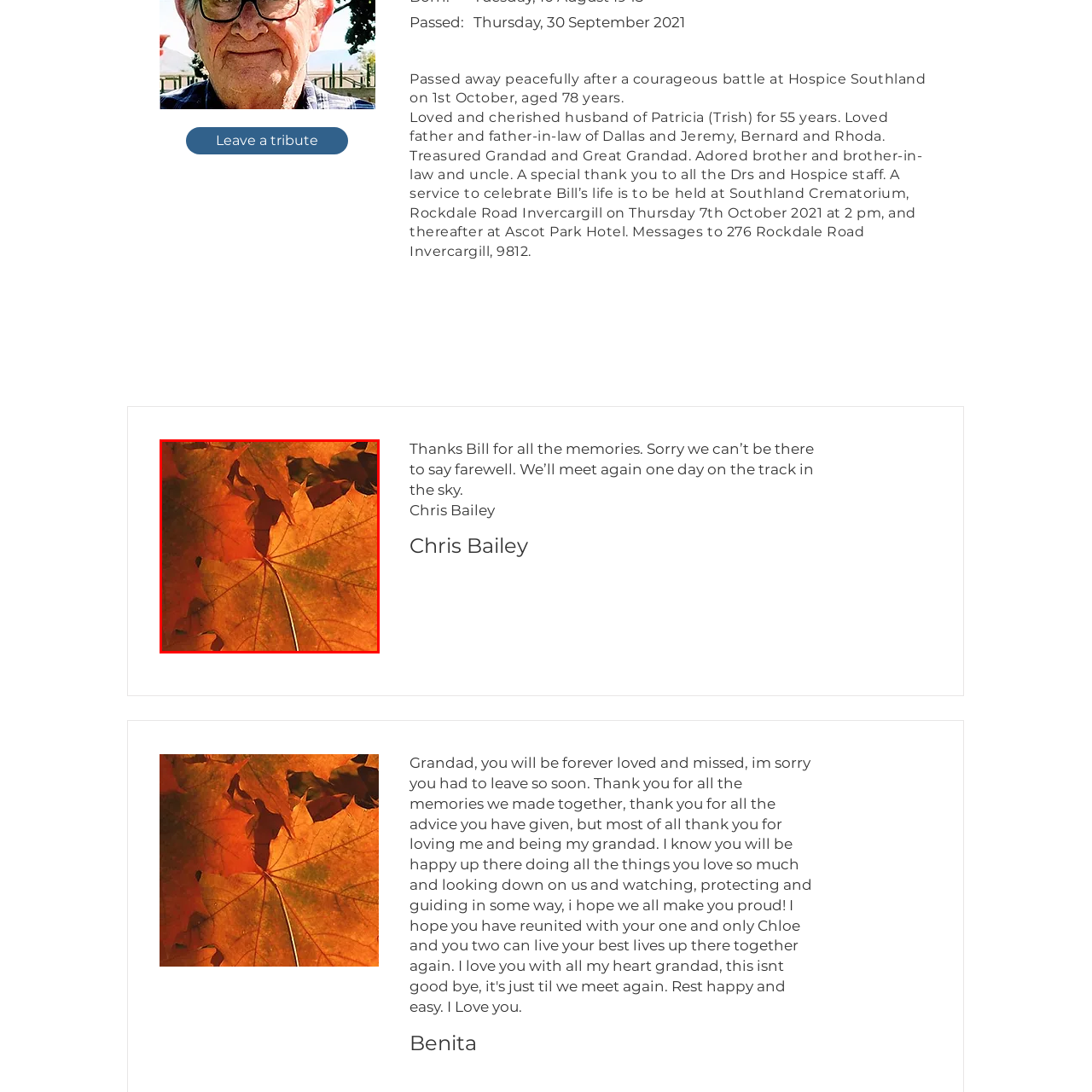Describe extensively the image that is situated inside the red border.

The image features an array of autumn leaves, vividly showcasing shades of orange and rust. The leaves are captured in such a way that their intricate textures and veins are evident, creating a warm and inviting atmosphere typical of fall. This natural scene may evoke feelings of nostalgia and tranquility, inviting viewers to reflect on the beauty of nature's seasonal transitions. The rich colors and details serve to highlight the concept of change and the fleeting moments of nature's cycle, making it a visually compelling representation of autumn.